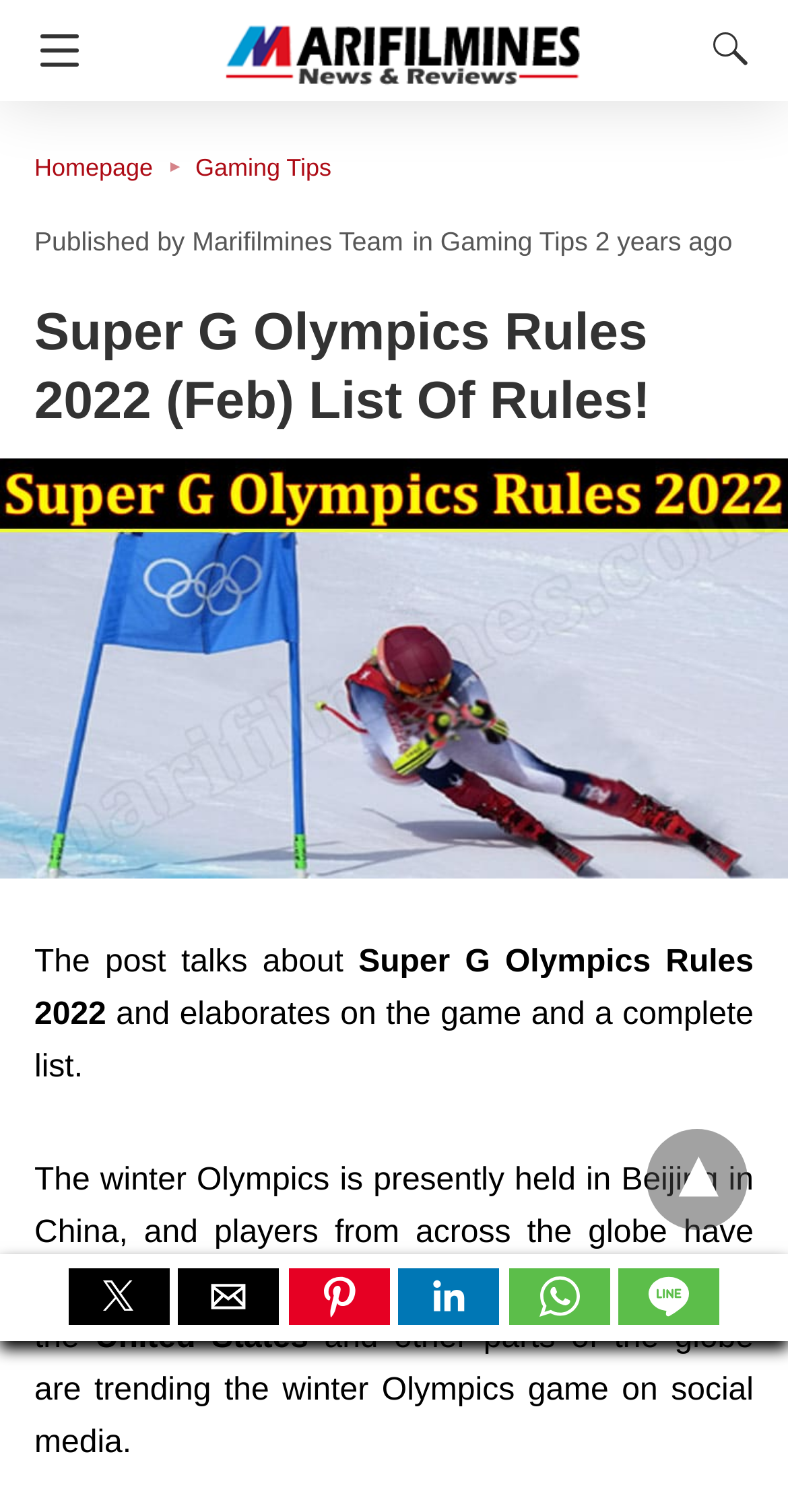Where is the winter Olympics being held?
Look at the screenshot and provide an in-depth answer.

According to the static text element, the winter Olympics is presently held in Beijing in China, which is mentioned in the paragraph describing the game.